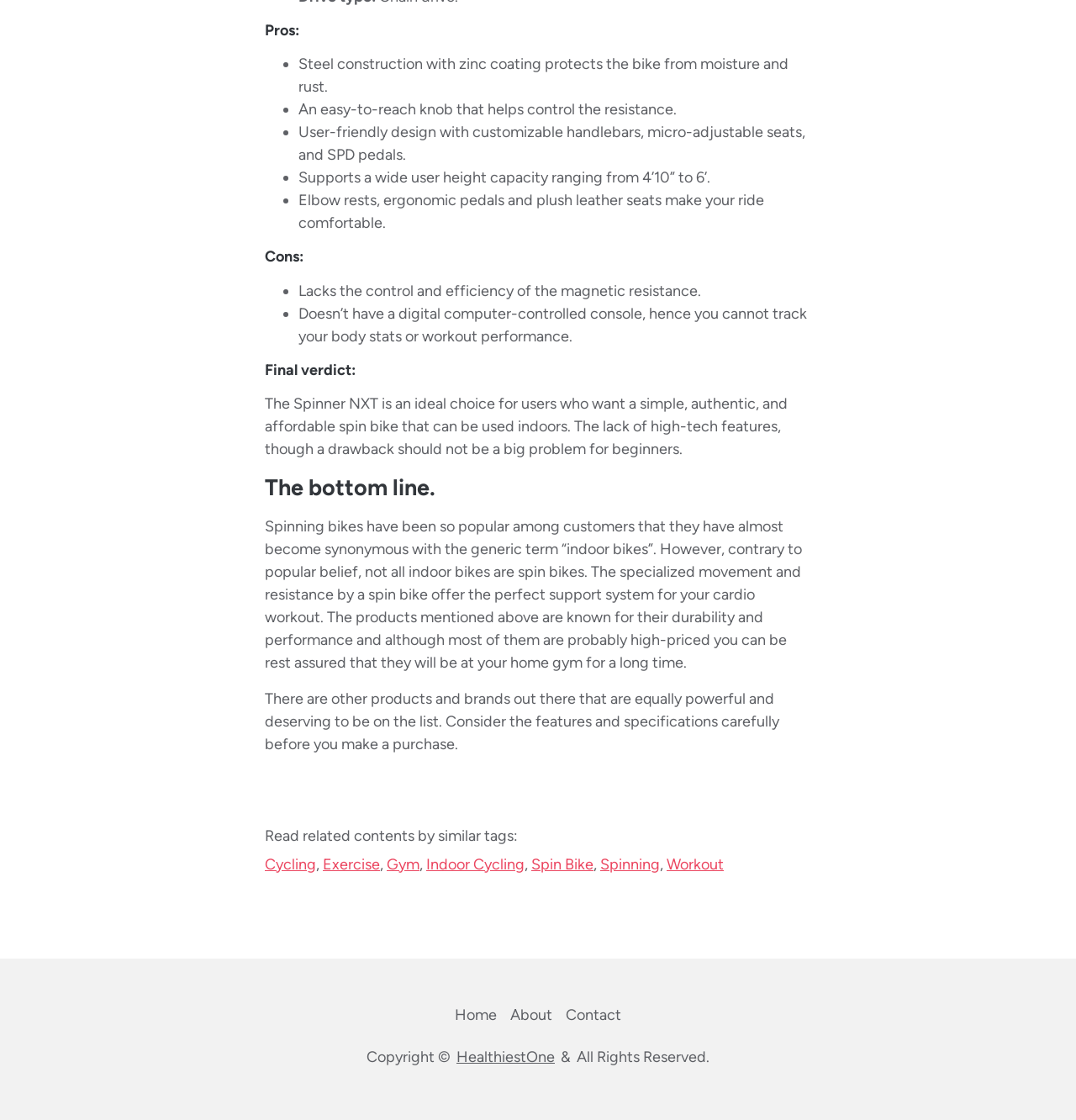Provide a short answer to the following question with just one word or phrase: What is the name of the website?

HealthiestOne